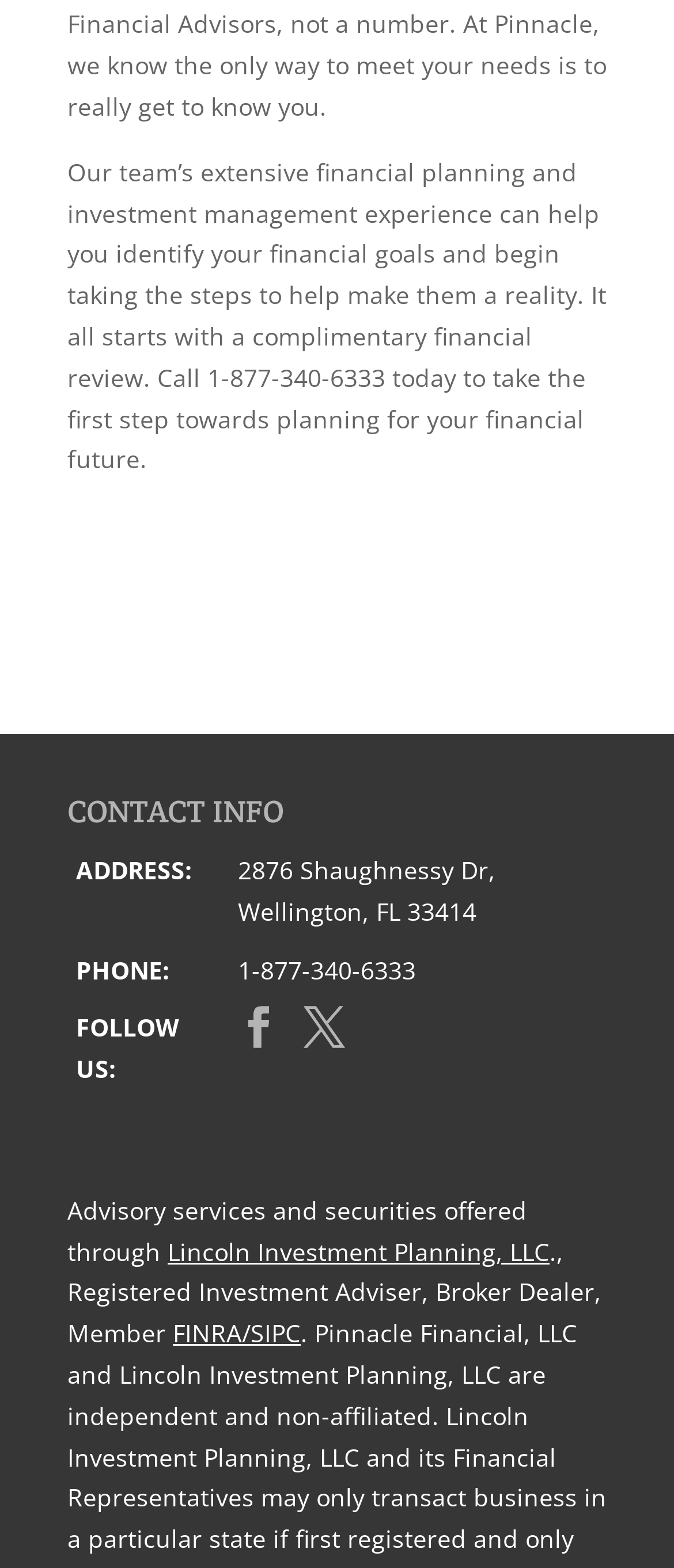Bounding box coordinates are to be given in the format (top-left x, top-left y, bottom-right x, bottom-right y). All values must be floating point numbers between 0 and 1. Provide the bounding box coordinate for the UI element described as: Lincoln Investment Planning, LLC

[0.249, 0.787, 0.815, 0.808]